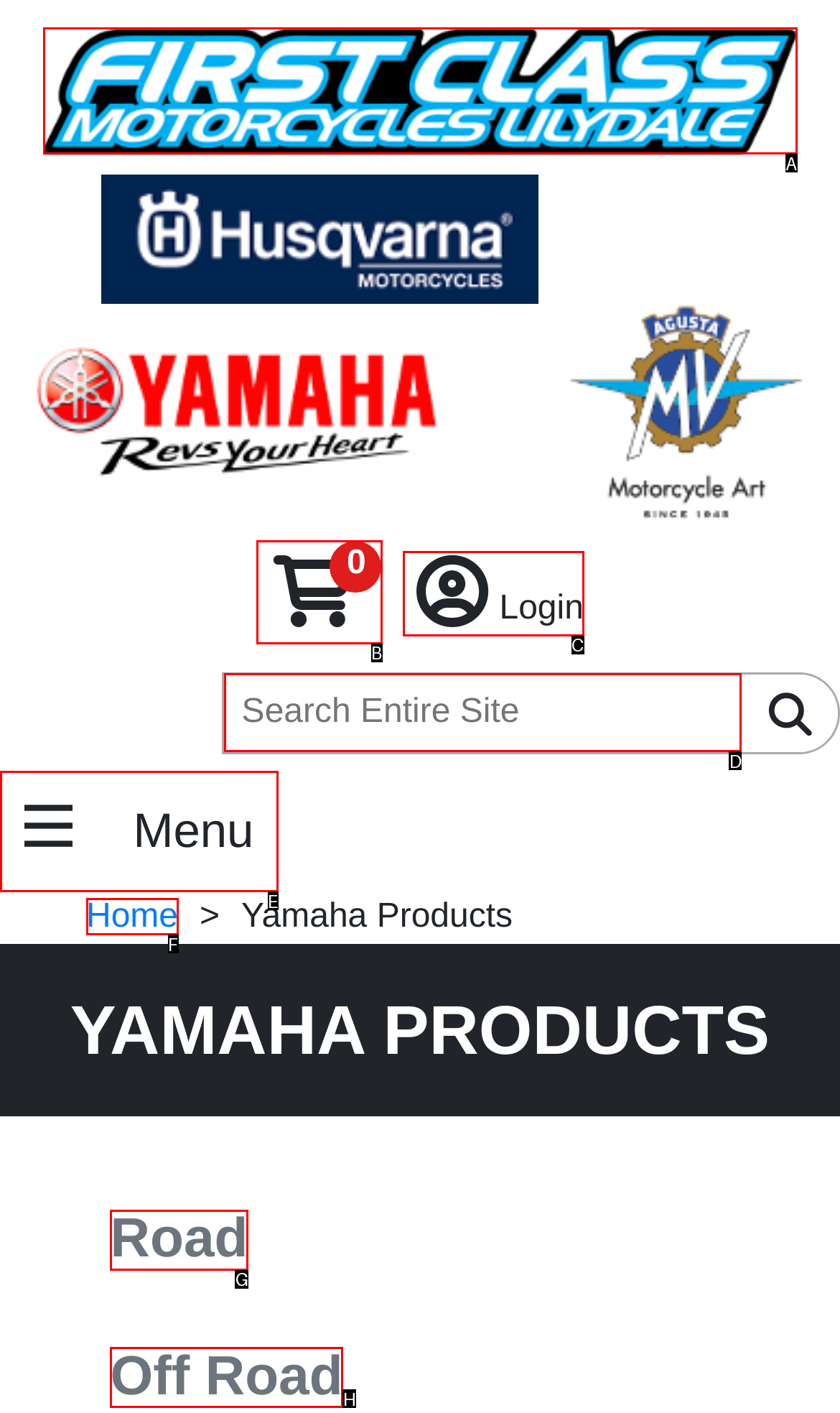Determine which HTML element to click on in order to complete the action: Click on the login button.
Reply with the letter of the selected option.

C